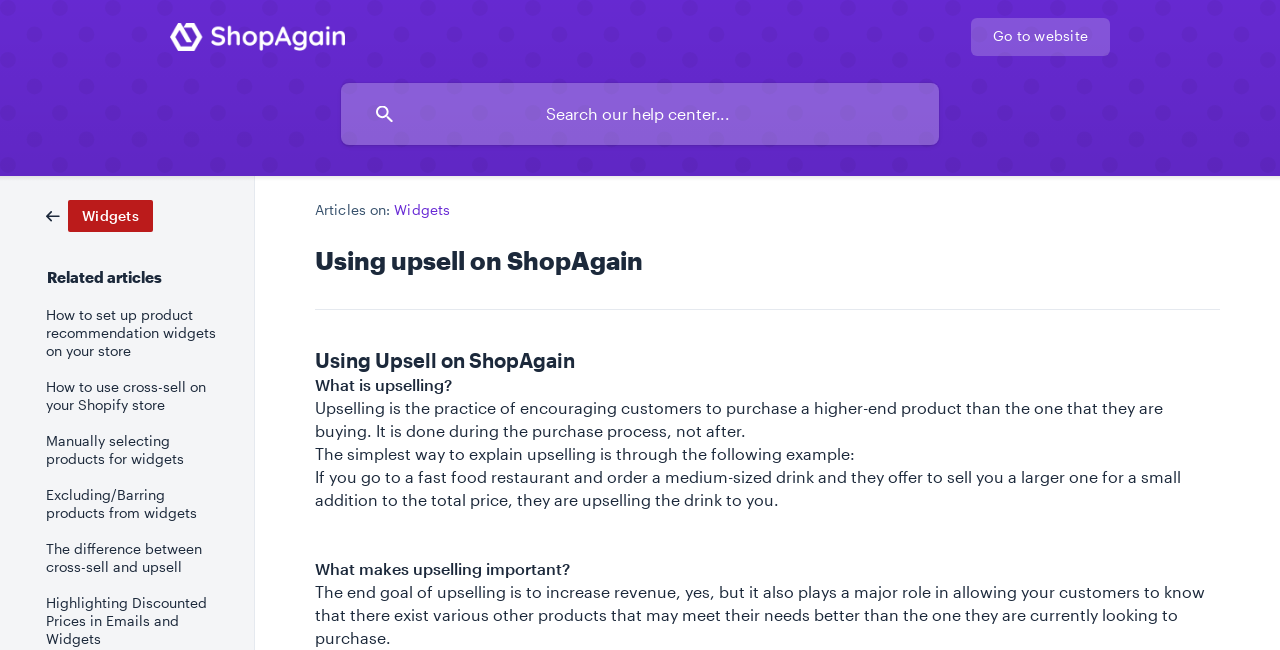Identify the bounding box coordinates of the region I need to click to complete this instruction: "Read about the difference between cross-sell and upsell".

[0.036, 0.817, 0.177, 0.9]